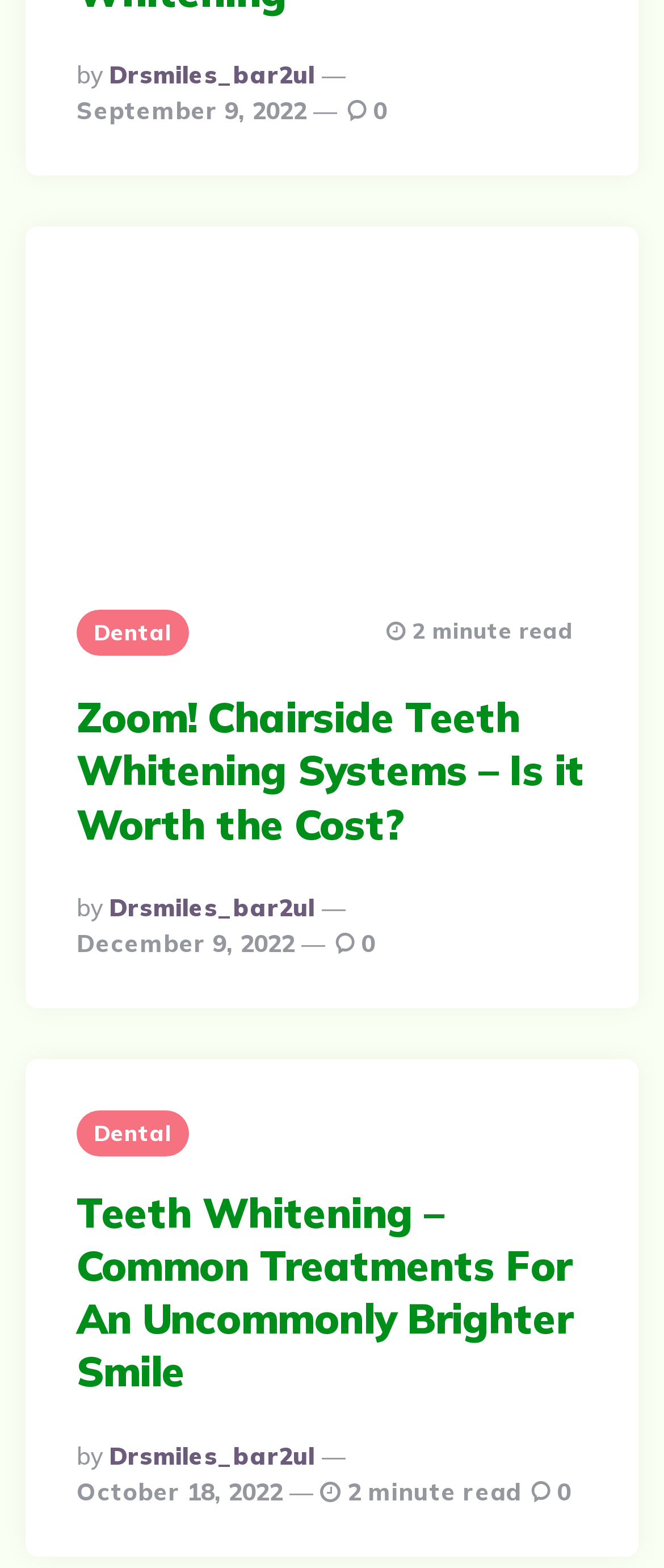Identify the bounding box for the given UI element using the description provided. Coordinates should be in the format (top-left x, top-left y, bottom-right x, bottom-right y) and must be between 0 and 1. Here is the description: drsmiles_bar2ul

[0.164, 0.92, 0.474, 0.937]